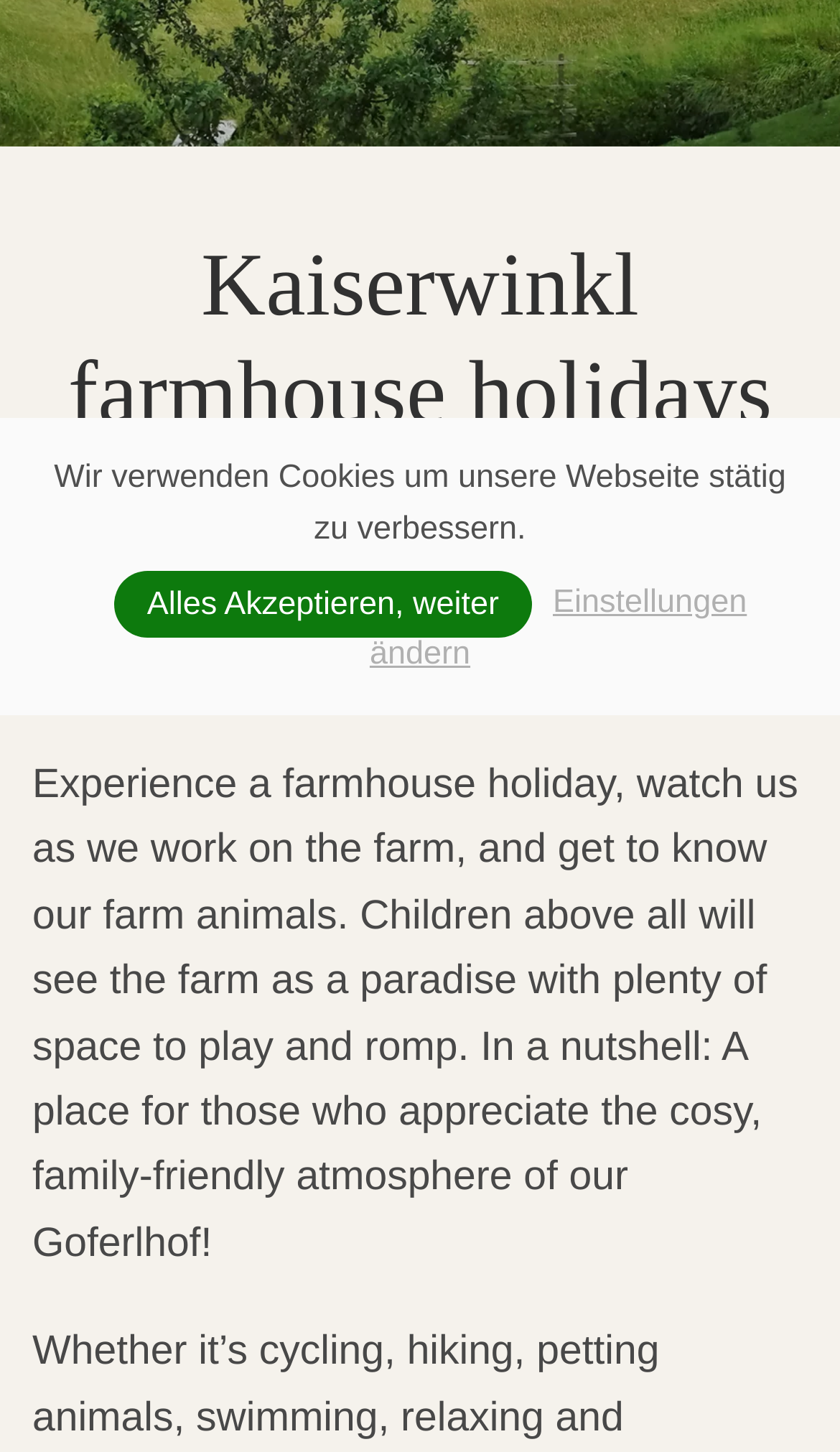Locate the bounding box of the UI element with the following description: "Alles Akzeptieren, weiter".

[0.137, 0.392, 0.632, 0.438]